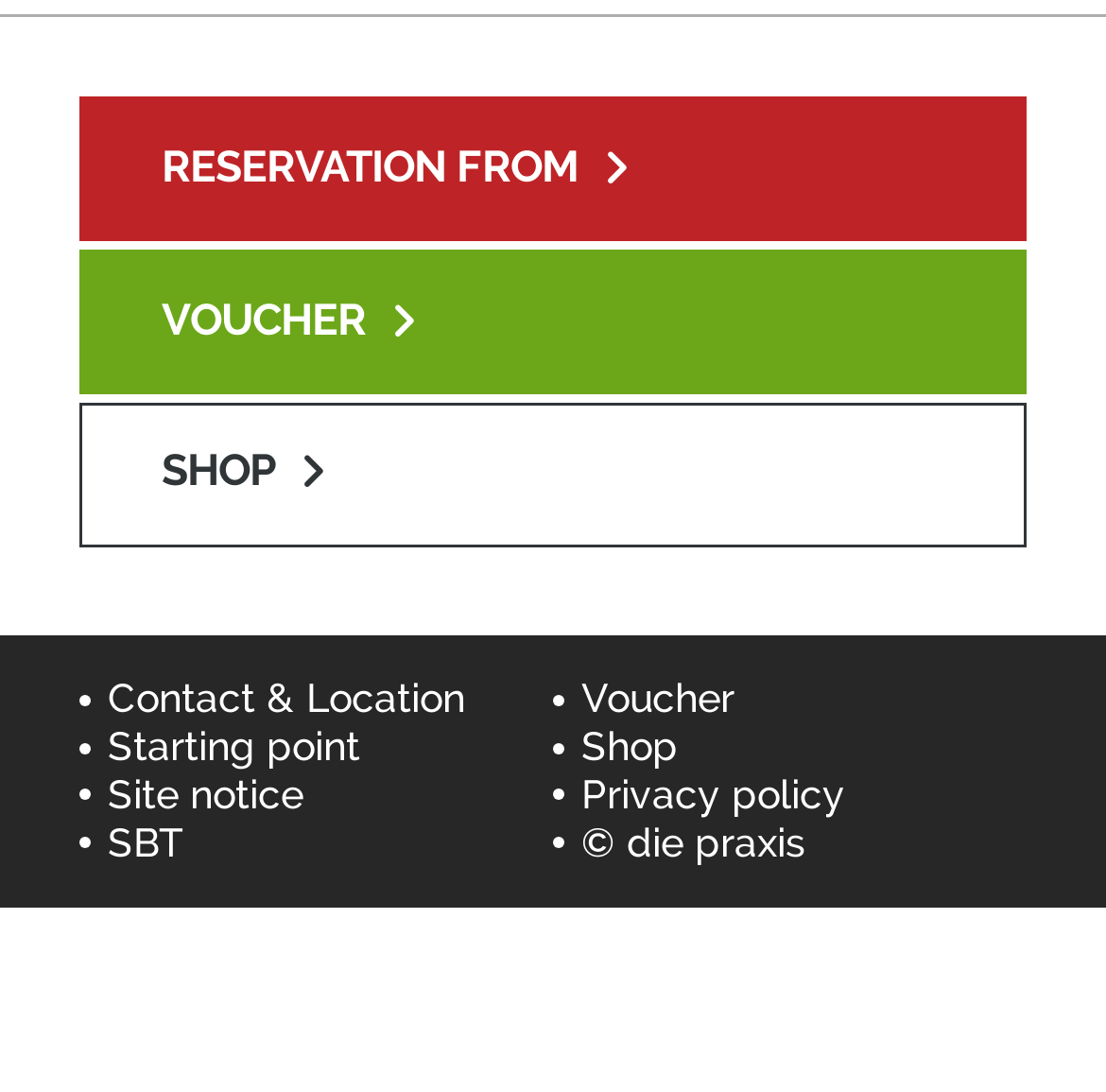Bounding box coordinates are specified in the format (top-left x, top-left y, bottom-right x, bottom-right y). All values are floating point numbers bounded between 0 and 1. Please provide the bounding box coordinate of the region this sentence describes: Shop

[0.072, 0.369, 0.928, 0.501]